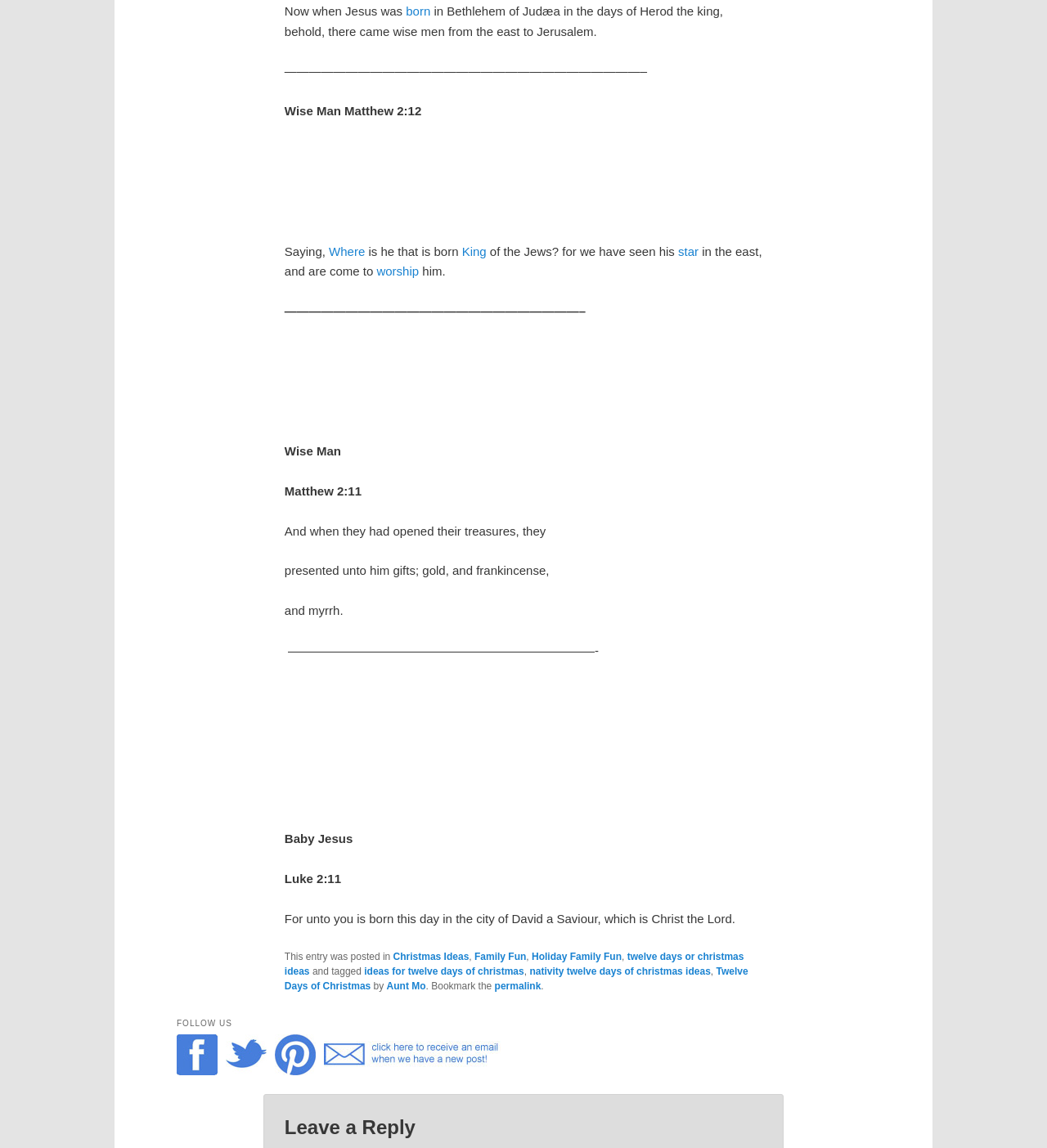Locate the bounding box coordinates of the UI element described by: "King". The bounding box coordinates should consist of four float numbers between 0 and 1, i.e., [left, top, right, bottom].

[0.441, 0.213, 0.465, 0.225]